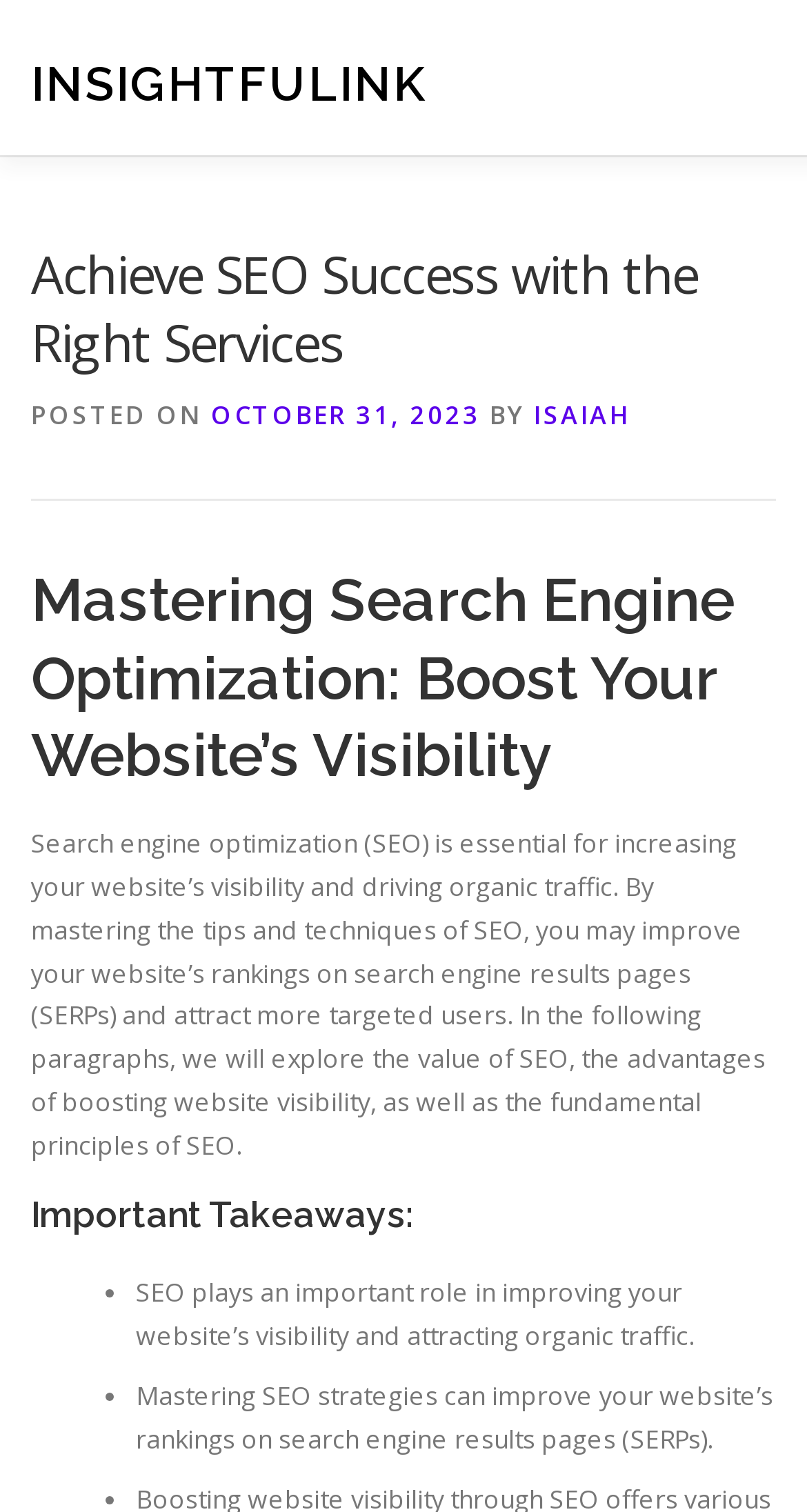Find and extract the text of the primary heading on the webpage.

Achieve SEO Success with the Right Services